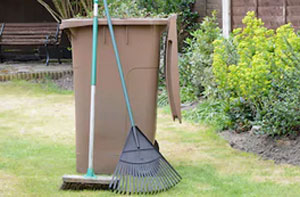What is the condition of the garden space in the background?
Using the information from the image, answer the question thoroughly.

The lush green shrubs framing the background suggest a well-maintained and well-cared-for garden space, which is further reinforced by the emphasis on tidiness and the presence of garden clearance tools in the foreground.